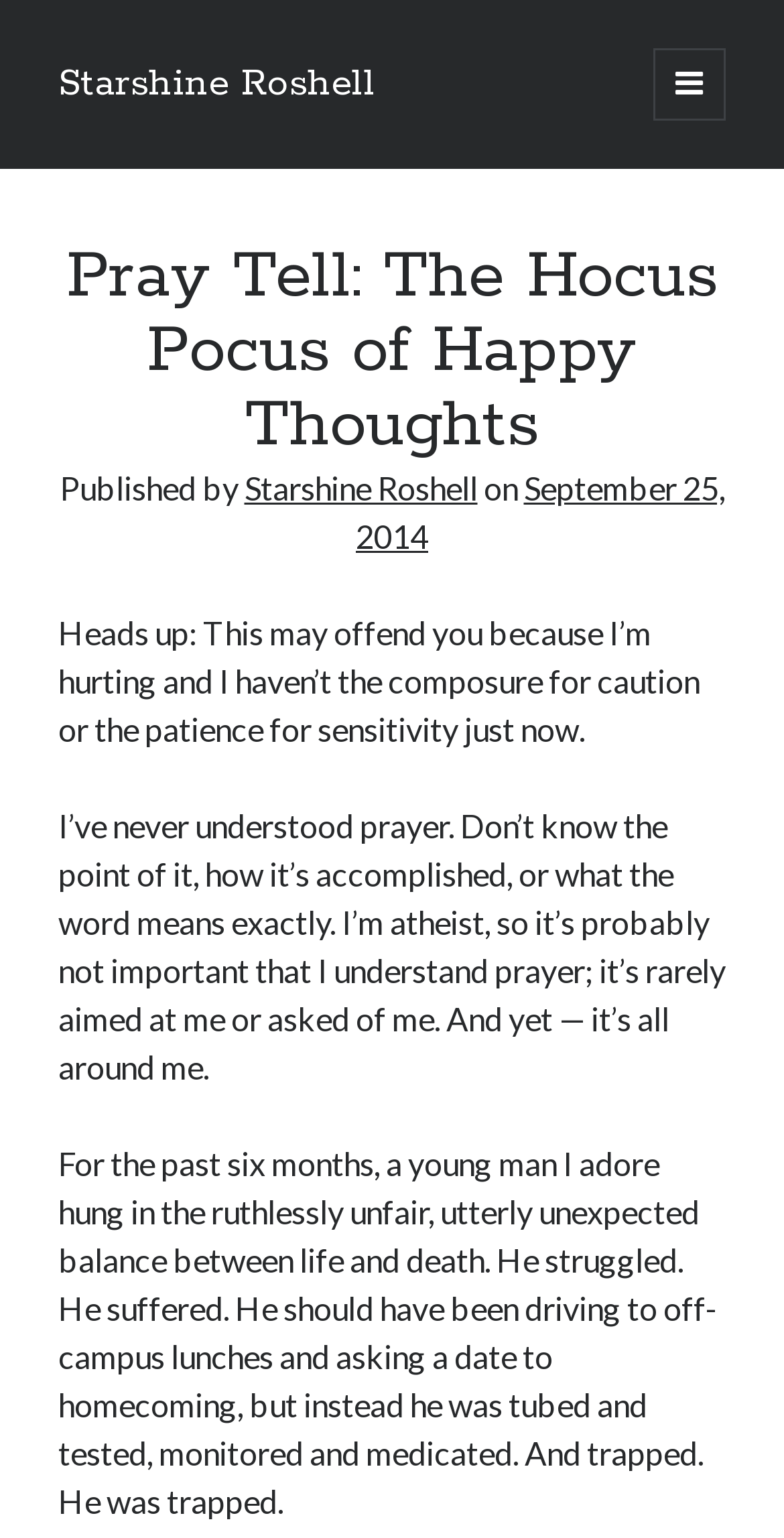What is the topic of the recent post?
From the screenshot, supply a one-word or short-phrase answer.

Prayer